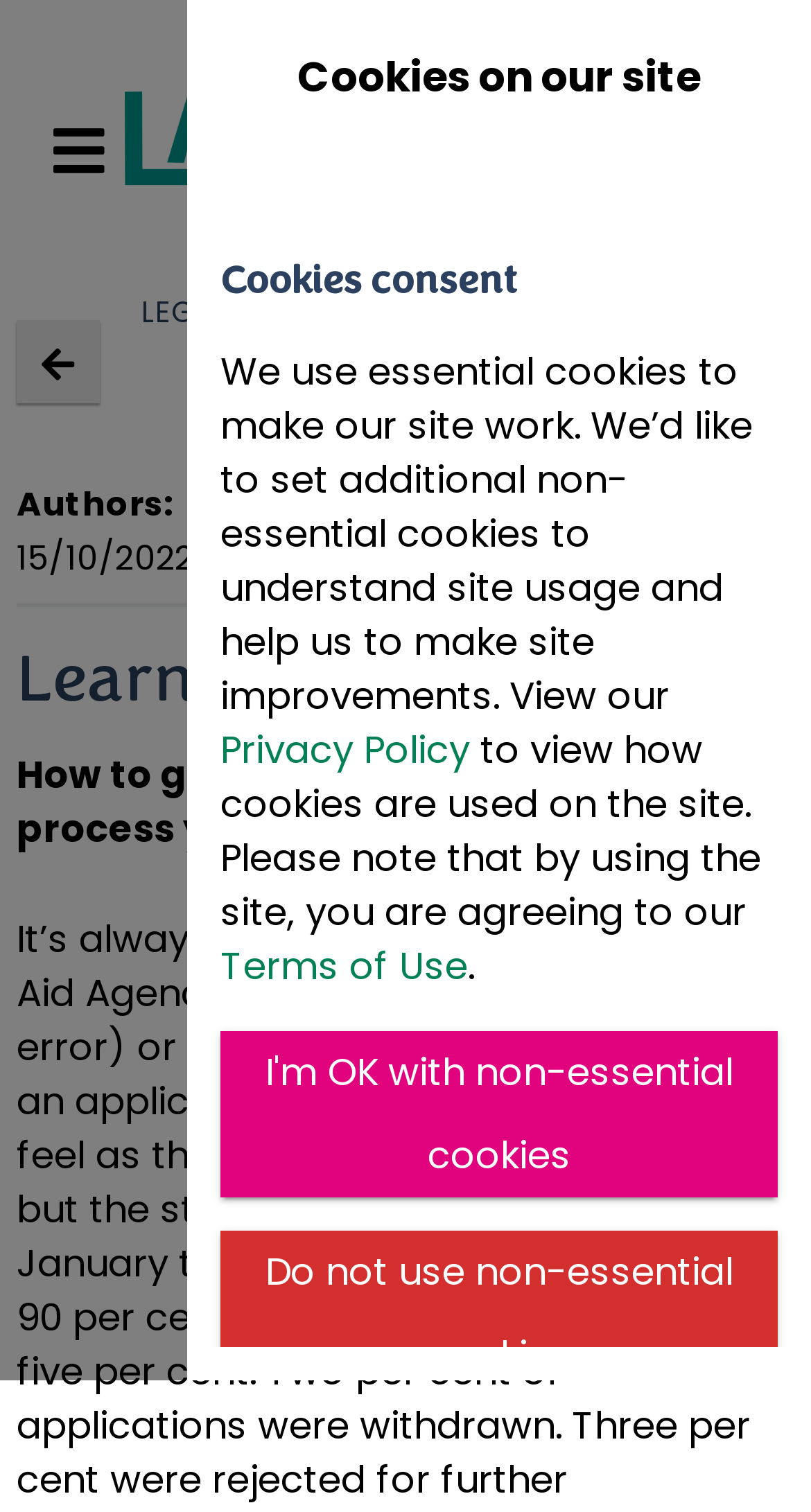Please determine the bounding box coordinates for the element with the description: "Privacy Policy".

[0.272, 0.478, 0.579, 0.513]